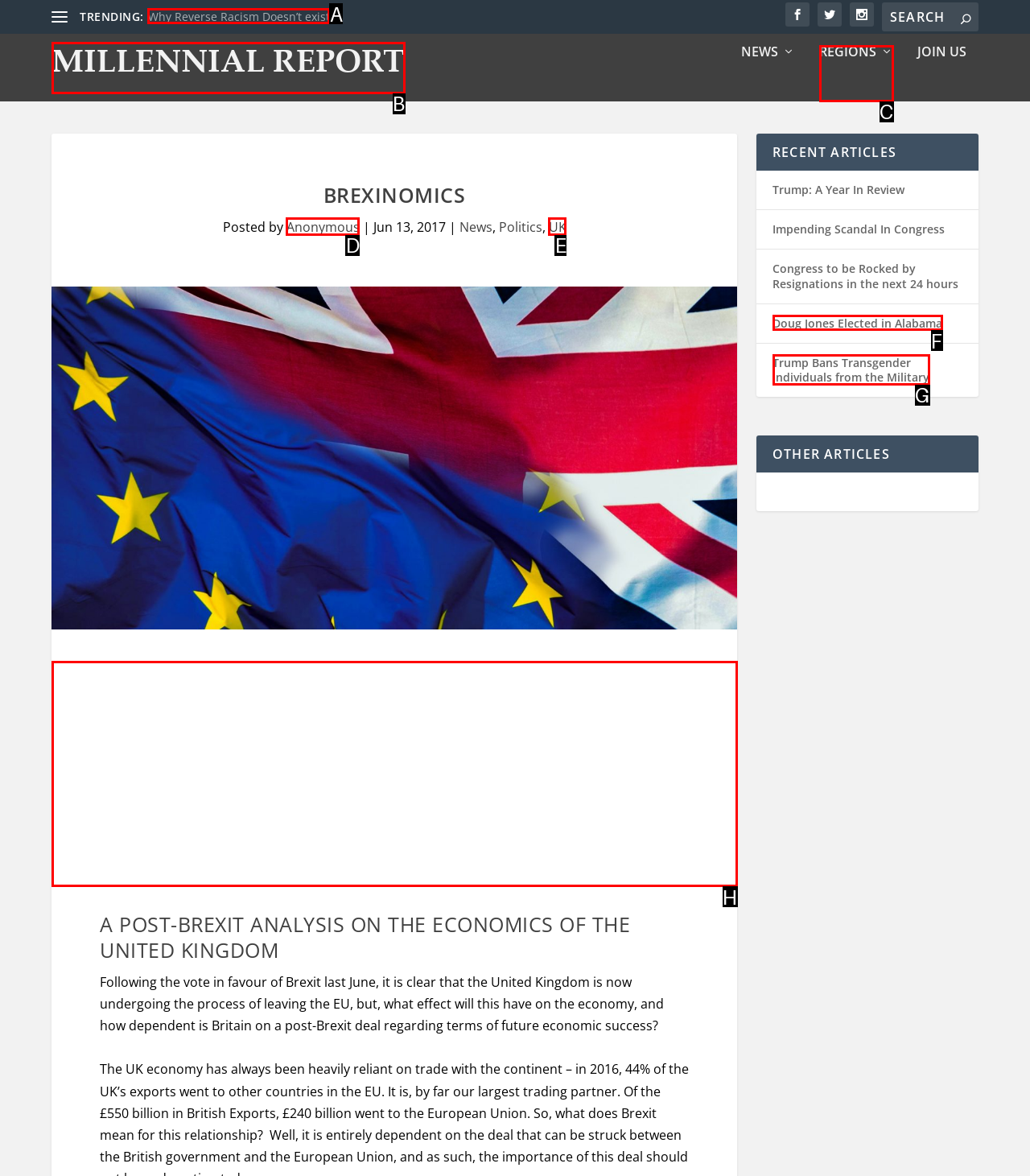Based on the provided element description: Regions, identify the best matching HTML element. Respond with the corresponding letter from the options shown.

C